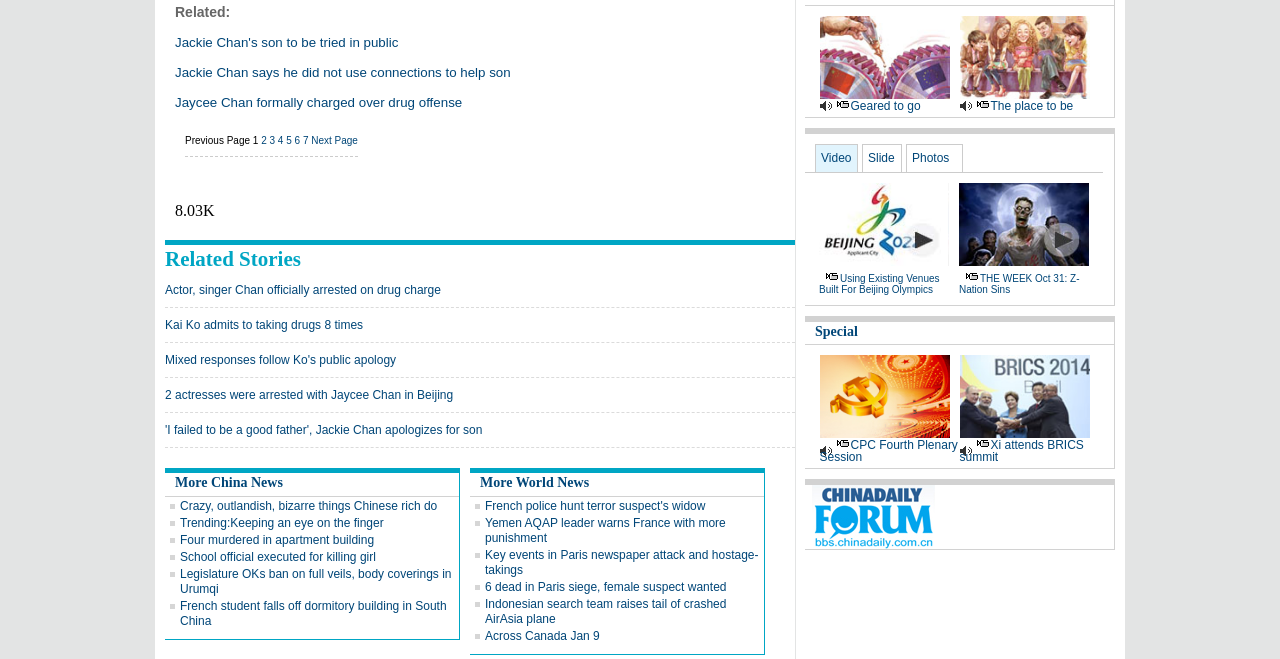Please determine the bounding box coordinates of the element's region to click for the following instruction: "Go to 'Next Page'".

[0.243, 0.205, 0.28, 0.222]